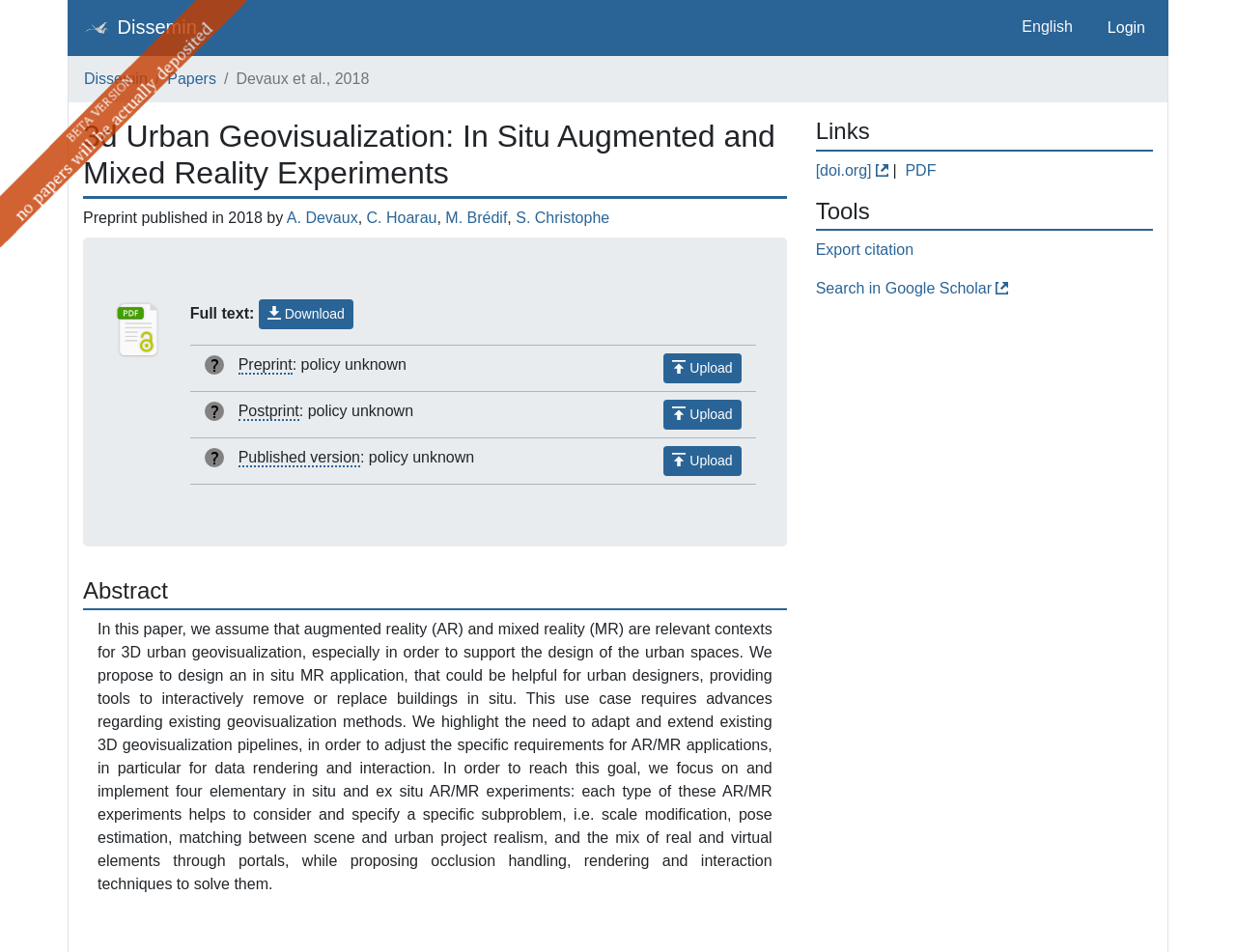Pinpoint the bounding box coordinates for the area that should be clicked to perform the following instruction: "Upload a preprint".

[0.537, 0.371, 0.6, 0.402]